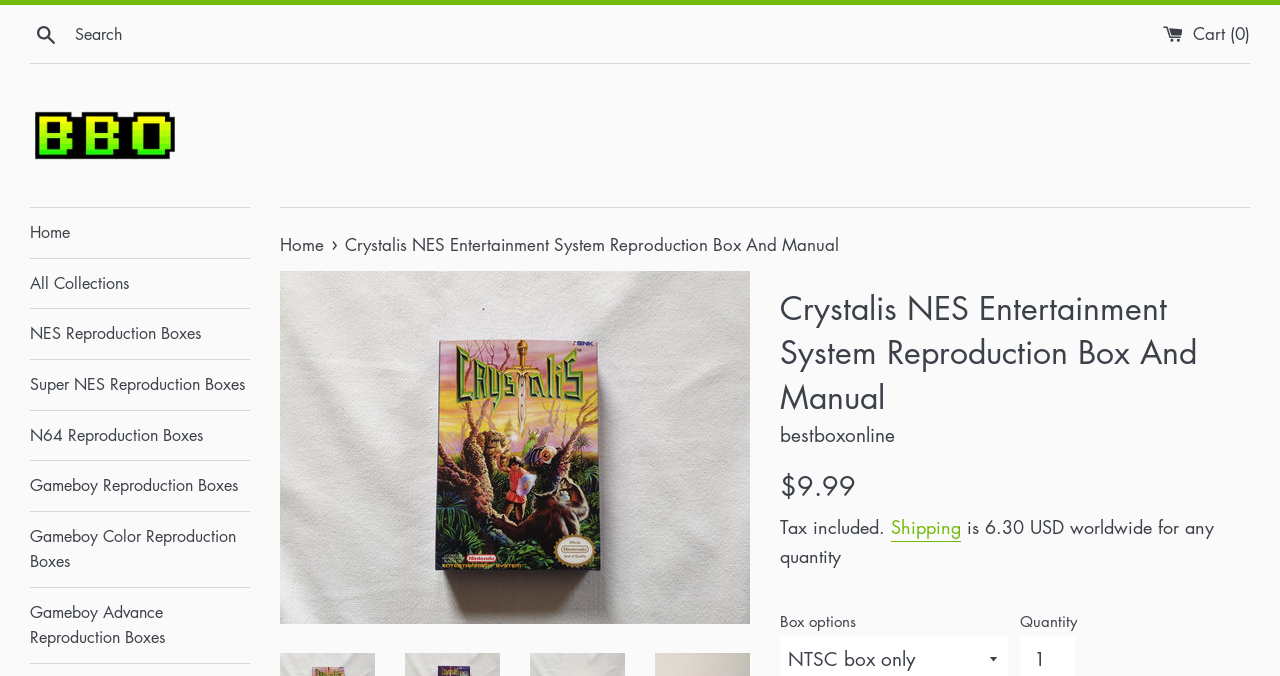With reference to the image, please provide a detailed answer to the following question: What is the name of the product?

I found the answer by looking at the navigation section where it says 'You are here' and then the link 'Crystalis NES Entertainment System Reproduction Box And Manual' which is the name of the product.